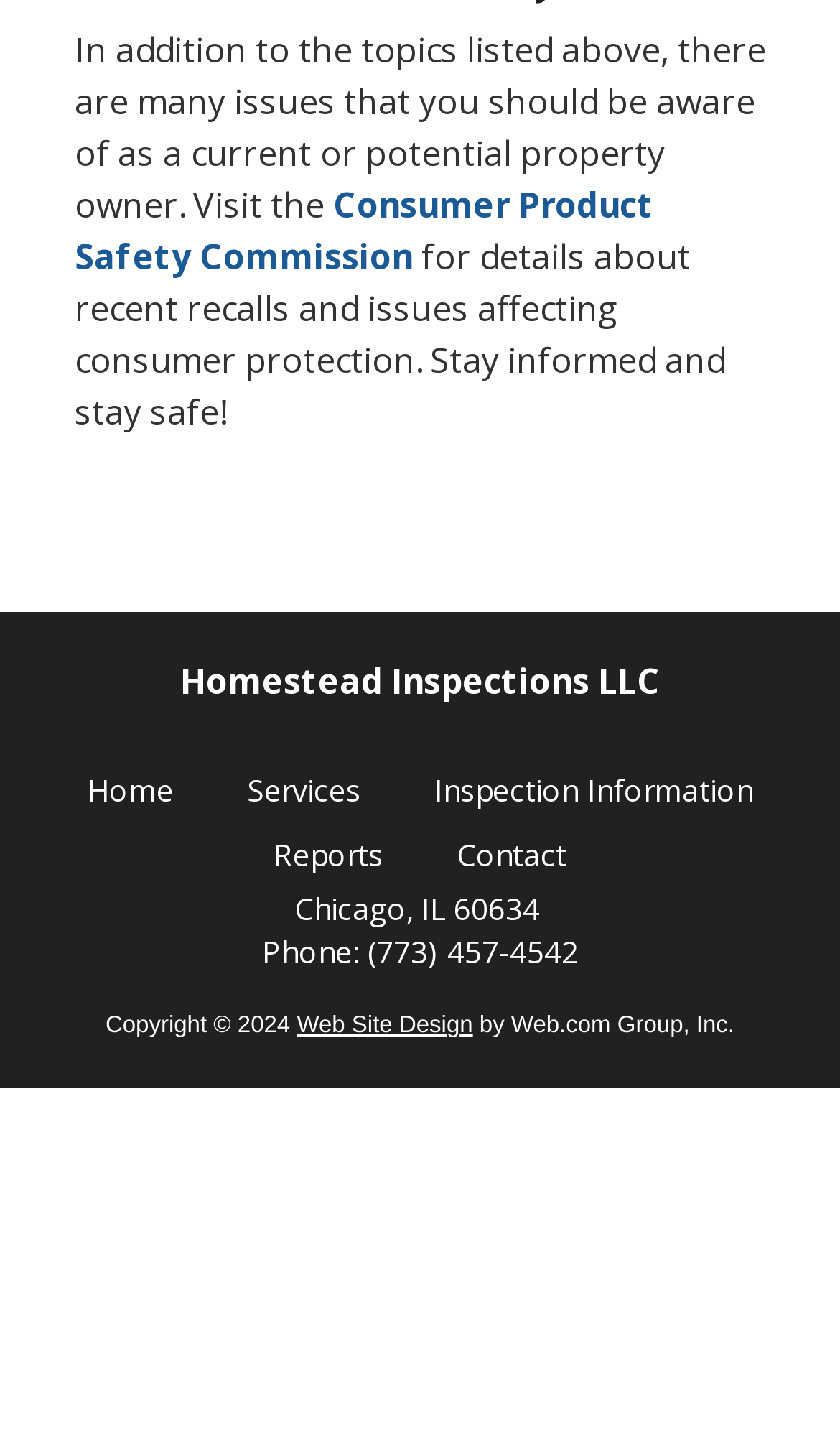What is the city and state of the company's location?
Refer to the image and answer the question using a single word or phrase.

Chicago, IL